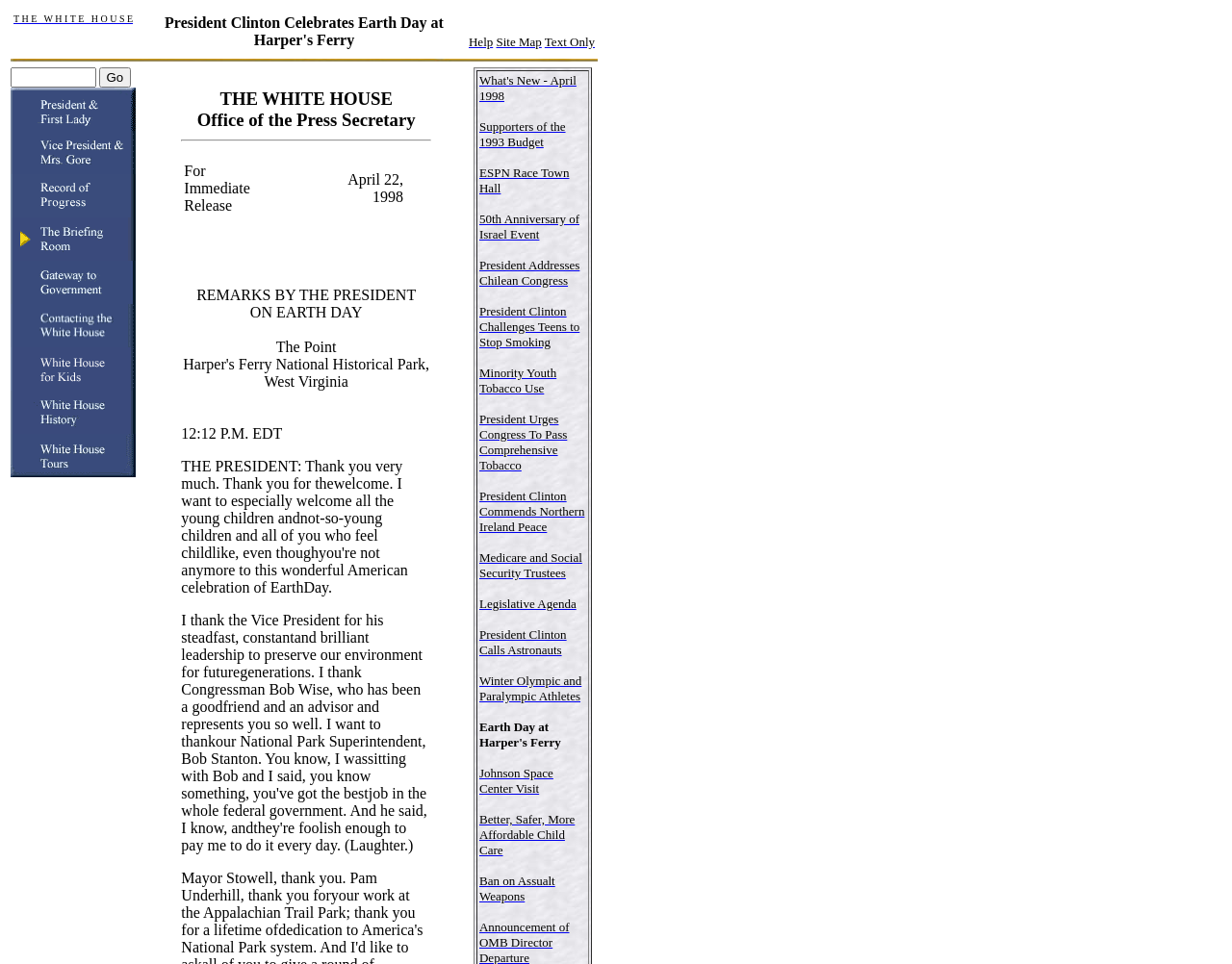Please locate the UI element described by "name="Submit" value="Go"" and provide its bounding box coordinates.

[0.08, 0.07, 0.106, 0.091]